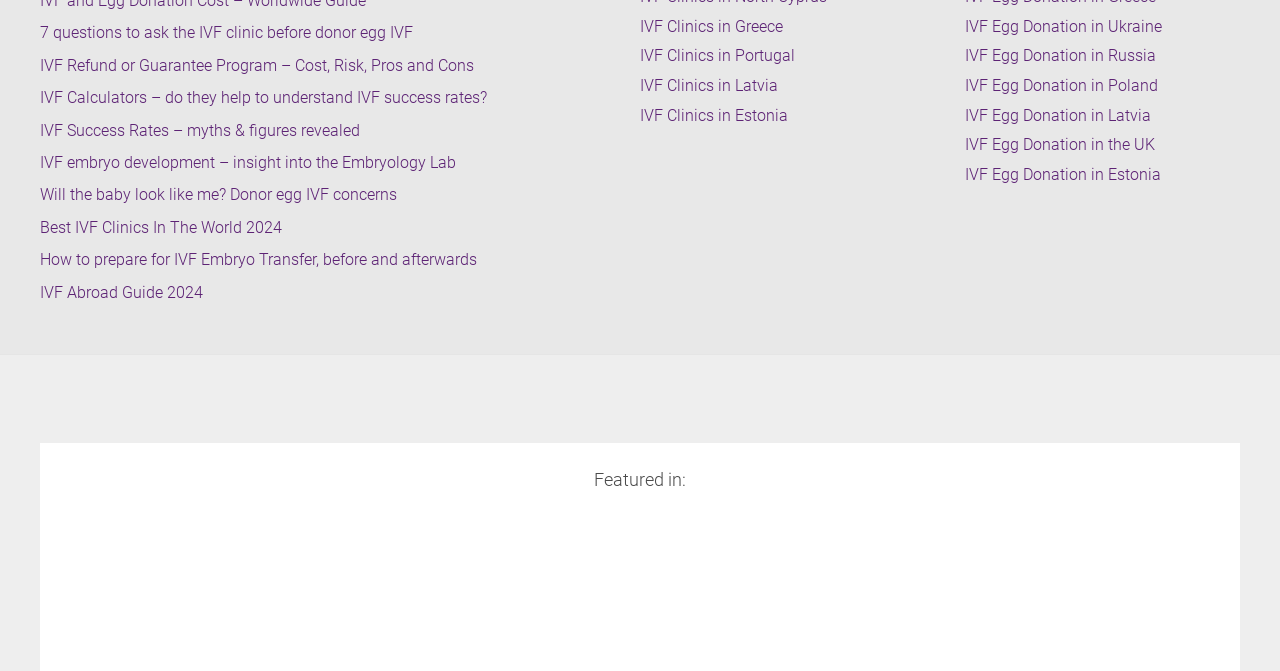How many countries are mentioned for IVF egg donation?
Please look at the screenshot and answer in one word or a short phrase.

7